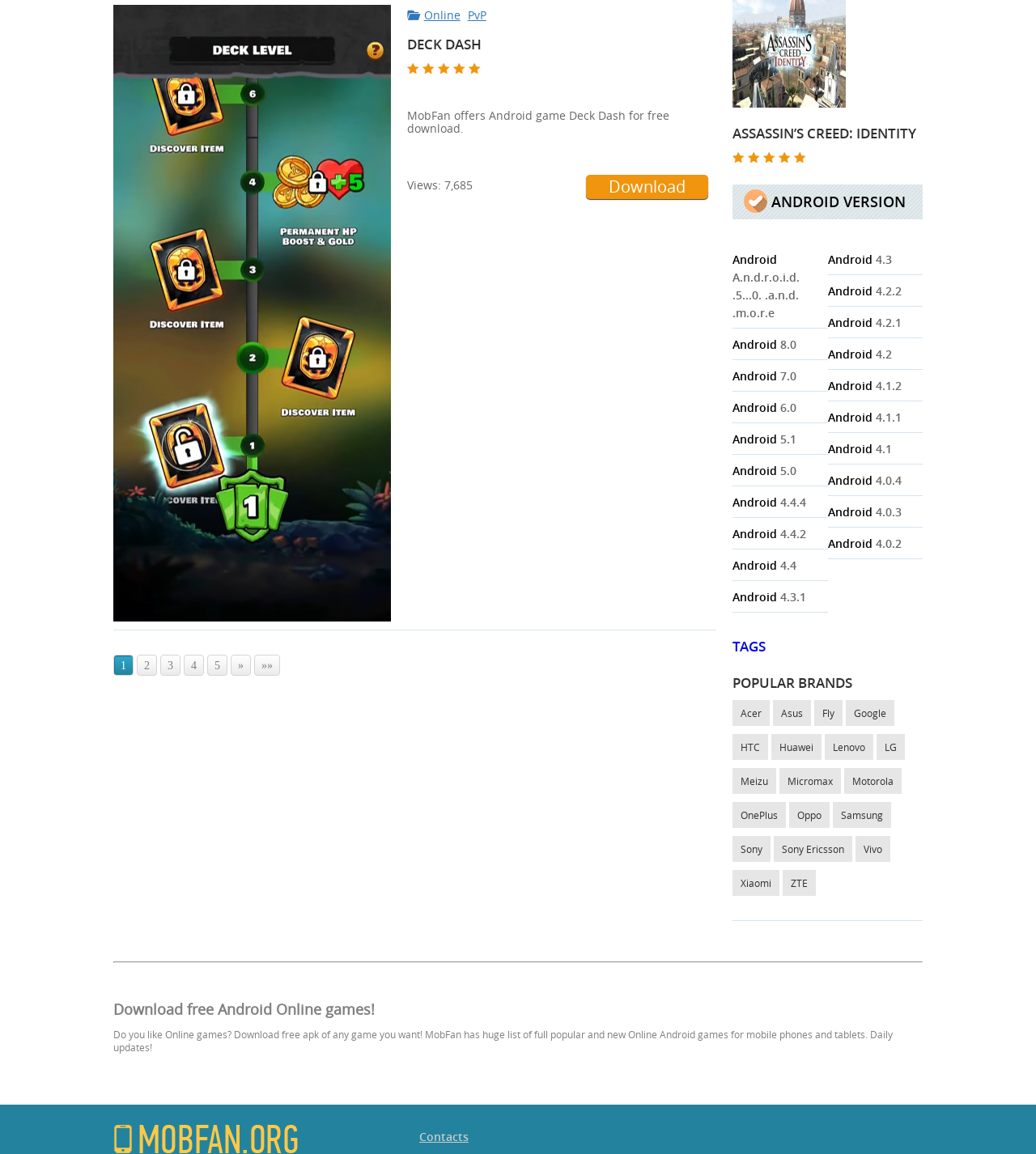Could you specify the bounding box coordinates for the clickable section to complete the following instruction: "Contact us"?

[0.405, 0.978, 0.597, 0.992]